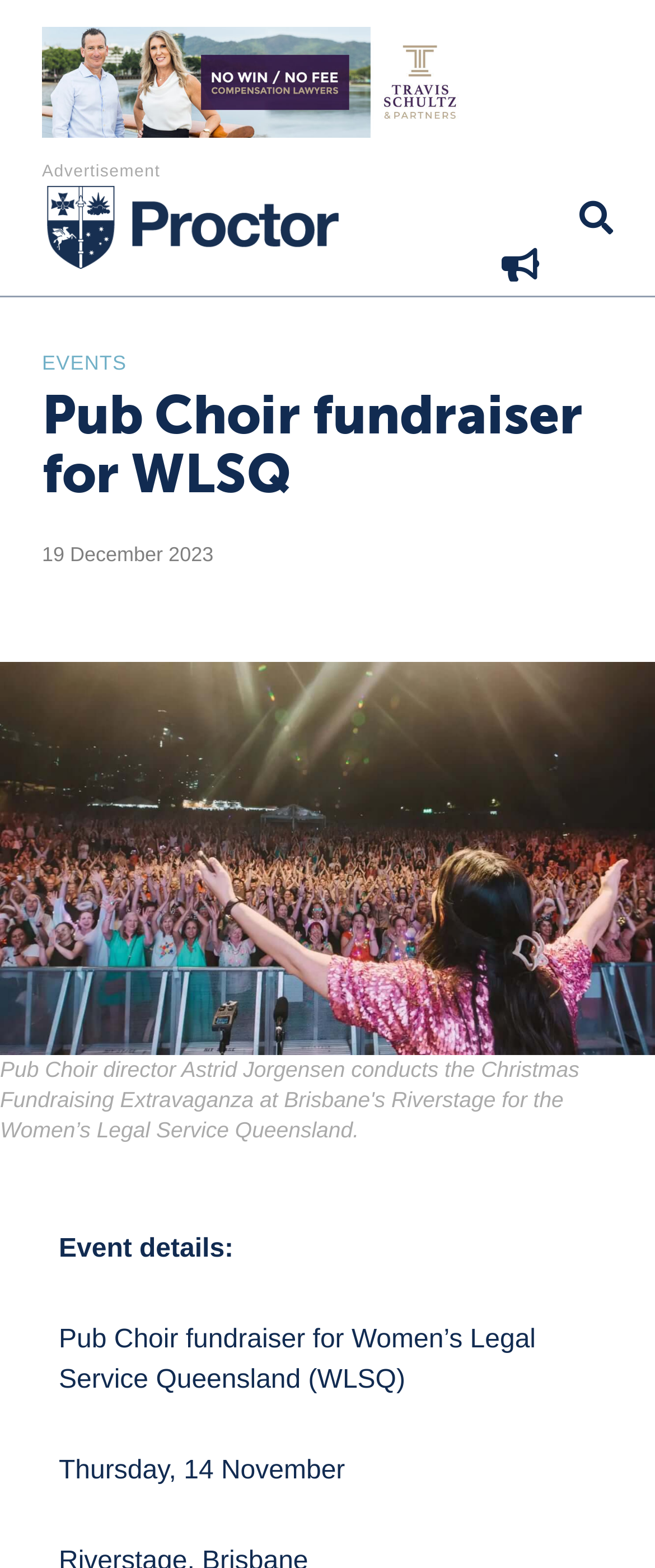Answer the question using only one word or a concise phrase: What type of content is displayed on the webpage?

Event details and photos